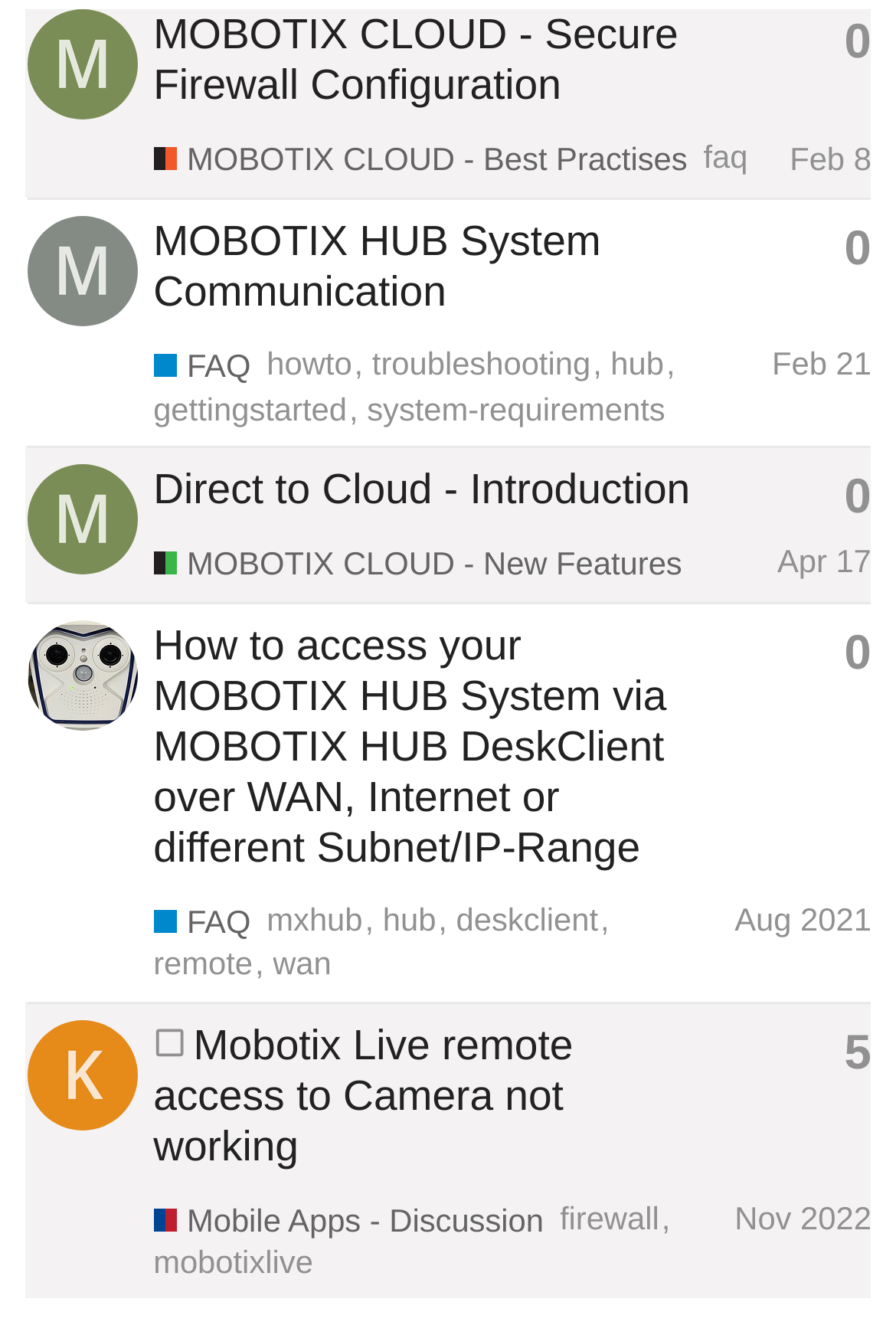Give the bounding box coordinates for the element described as: "MOBOTIX CLOUD - Best Practises".

[0.171, 0.105, 0.767, 0.134]